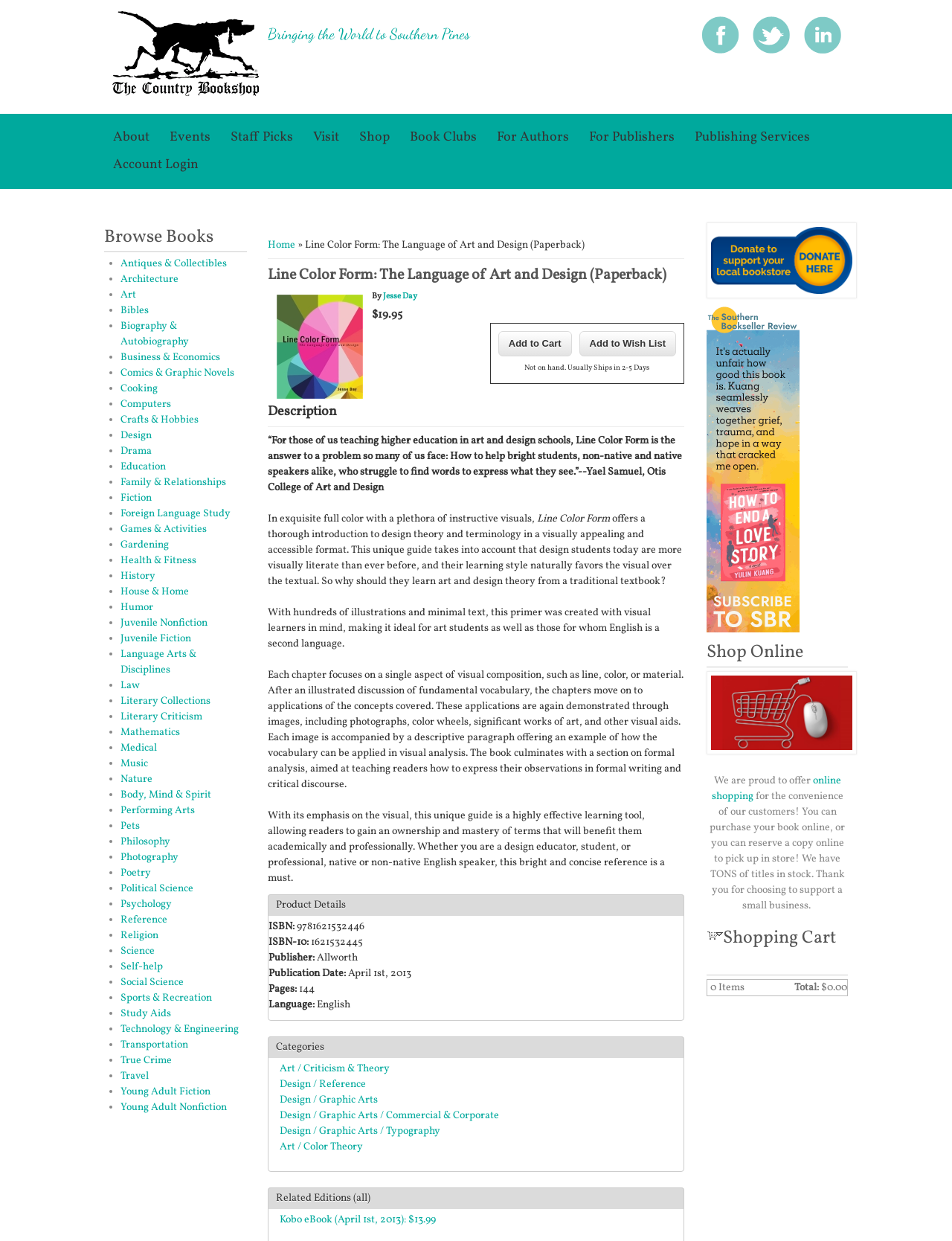Identify the bounding box coordinates for the UI element described as follows: name="op" value="Add to Wish List". Use the format (top-left x, top-left y, bottom-right x, bottom-right y) and ensure all values are floating point numbers between 0 and 1.

[0.608, 0.267, 0.71, 0.287]